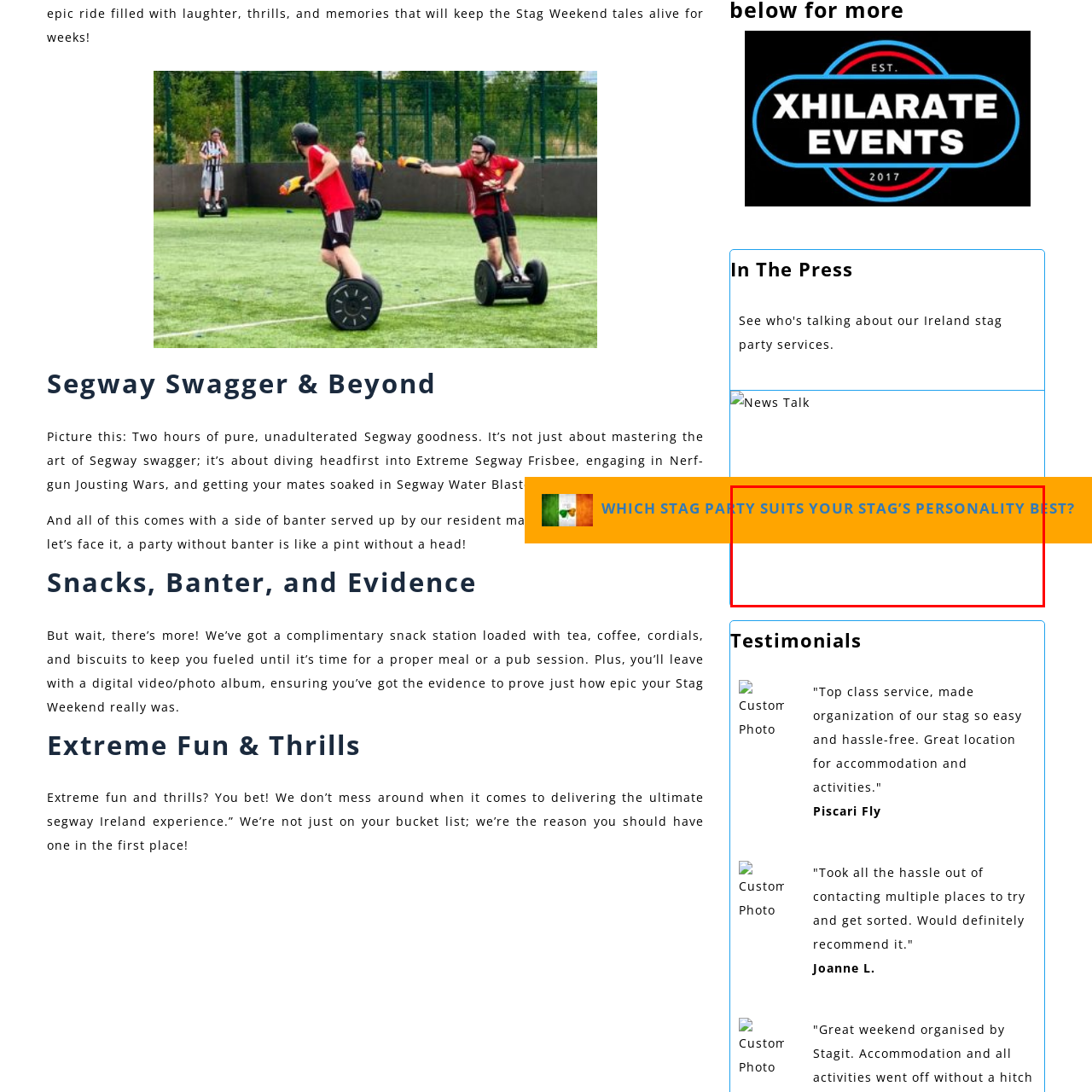Examine the picture highlighted with a red border, What is the purpose of the image? Please respond with a single word or phrase.

To promote customized stag parties